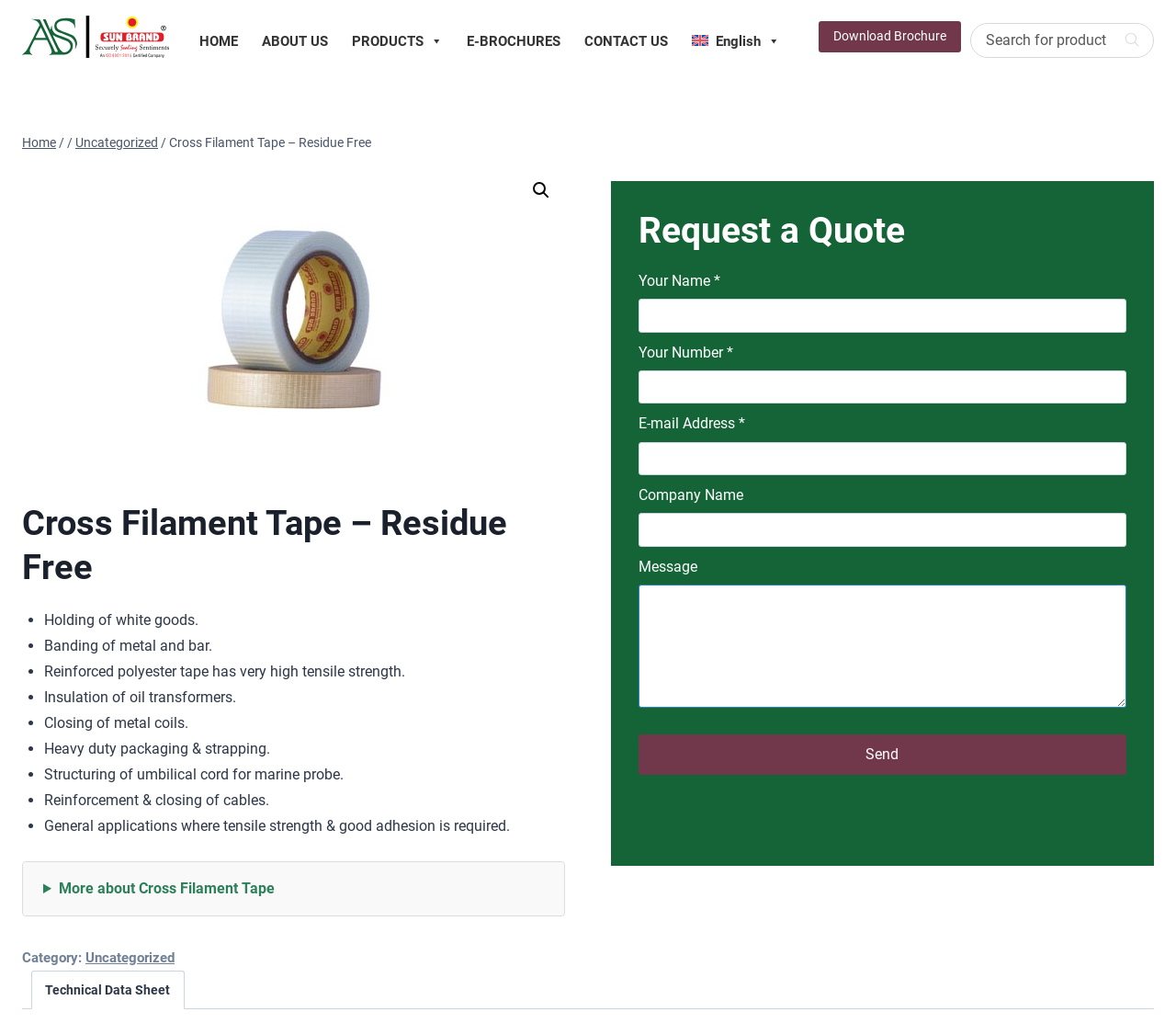Locate the bounding box coordinates of the element that should be clicked to fulfill the instruction: "Request a quote".

[0.543, 0.204, 0.958, 0.248]